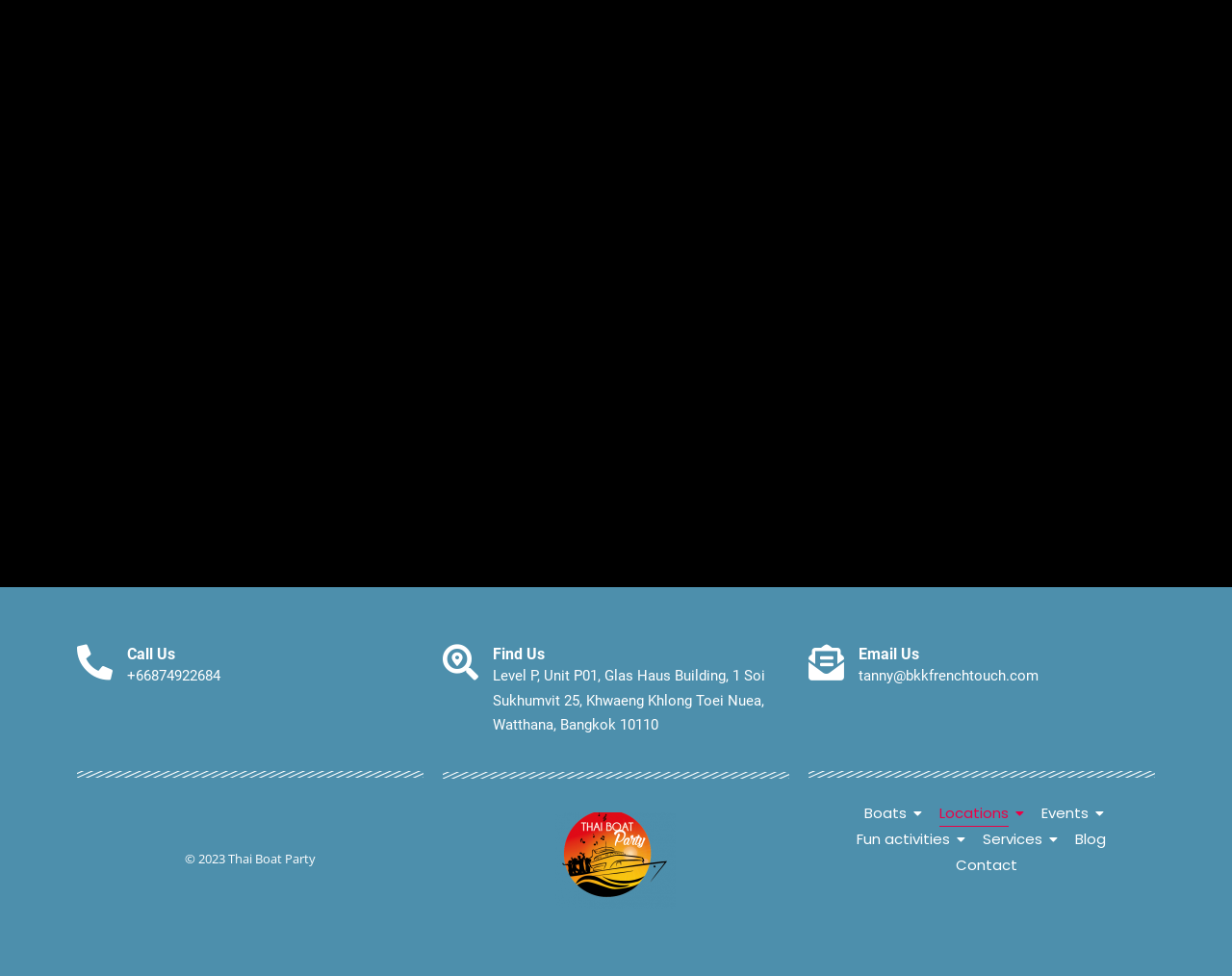What are the available activities on the website?
Please provide a comprehensive and detailed answer to the question.

The available activities on the website are listed as links below the 'Email Us' section, including Boats, Locations, Events, Fun activities, Services, Blog, and Contact.